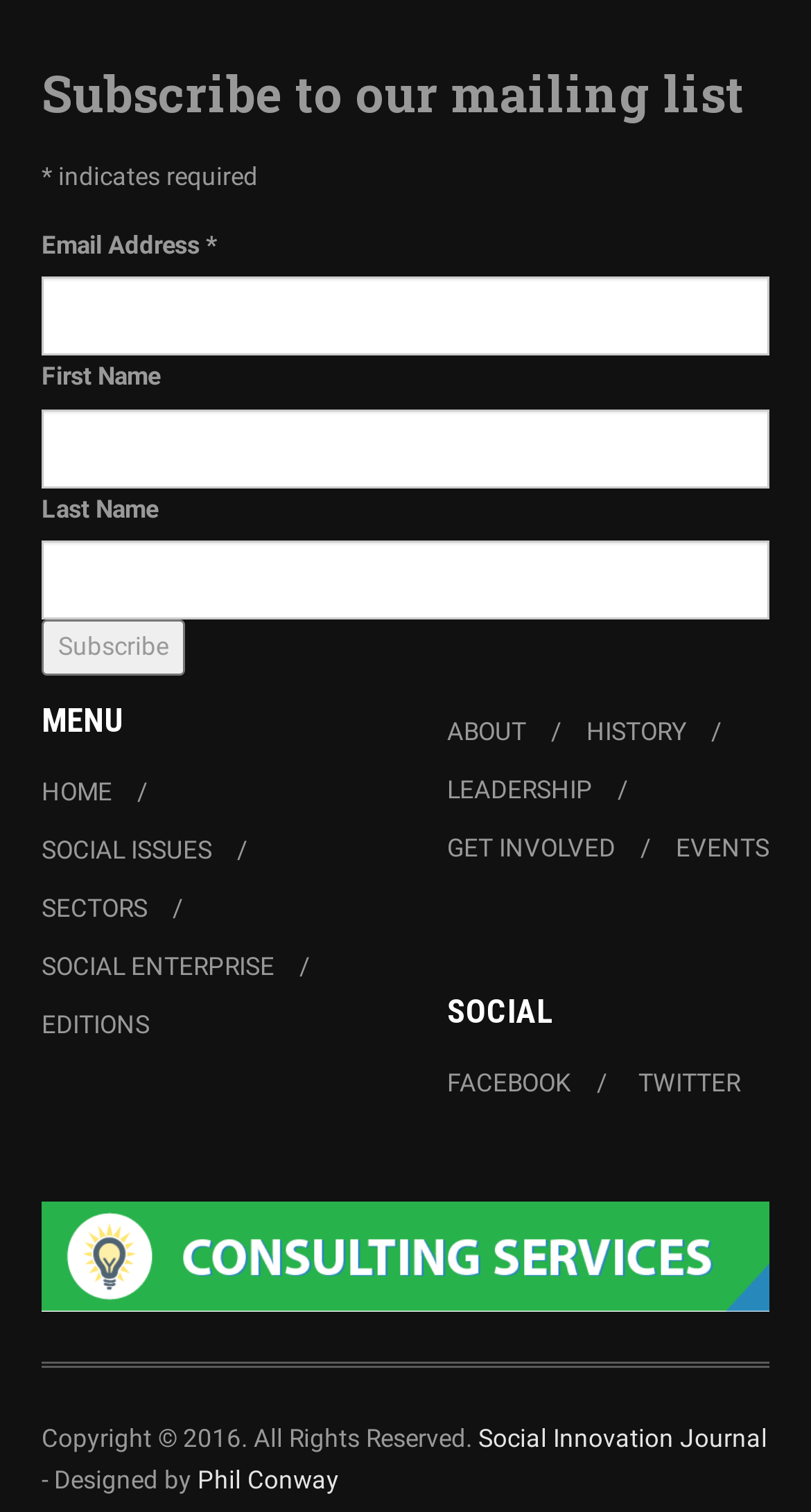Identify the bounding box coordinates of the region that should be clicked to execute the following instruction: "Check Copyright information".

[0.051, 0.941, 0.59, 0.96]